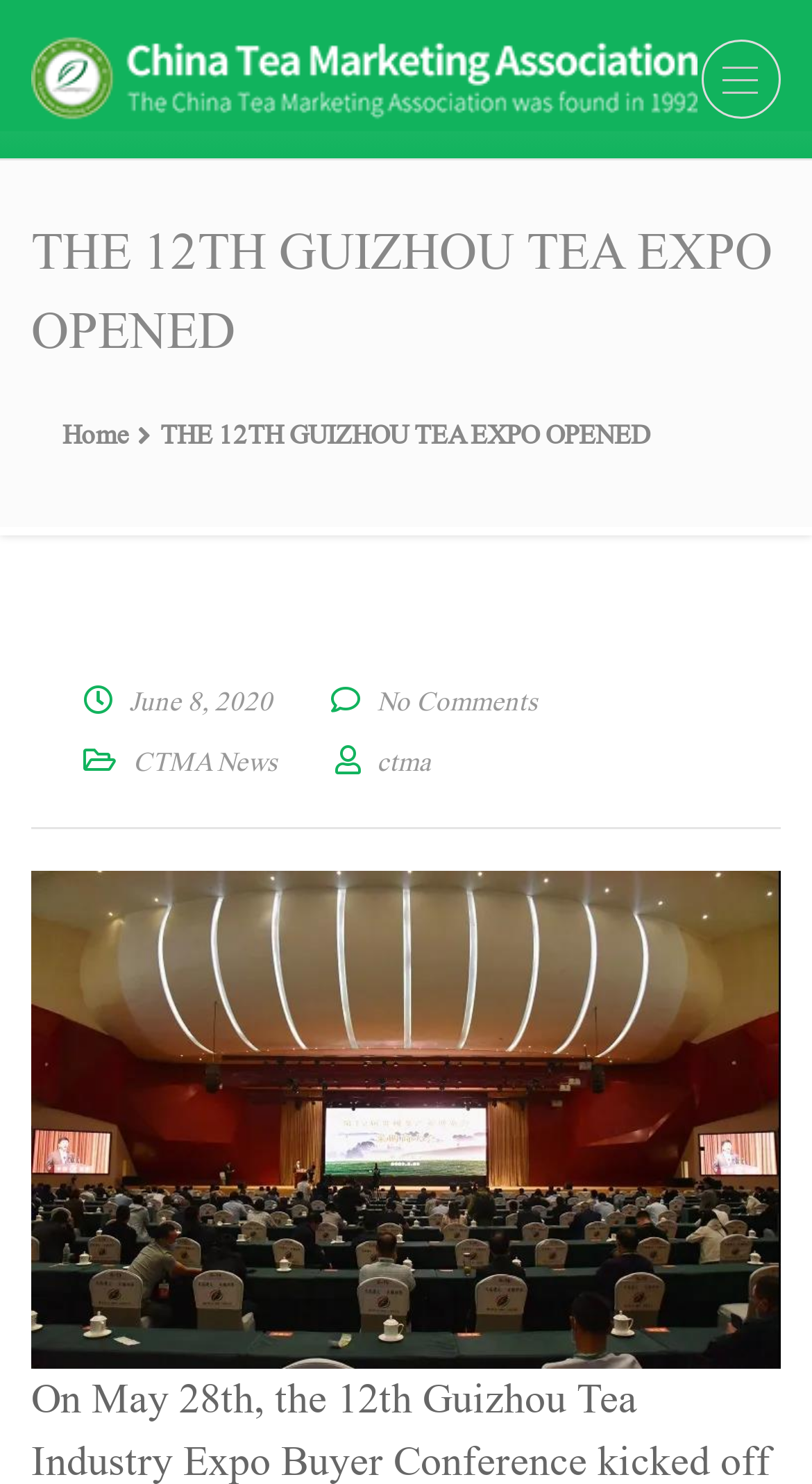Identify and provide the main heading of the webpage.

THE 12TH GUIZHOU TEA EXPO OPENED